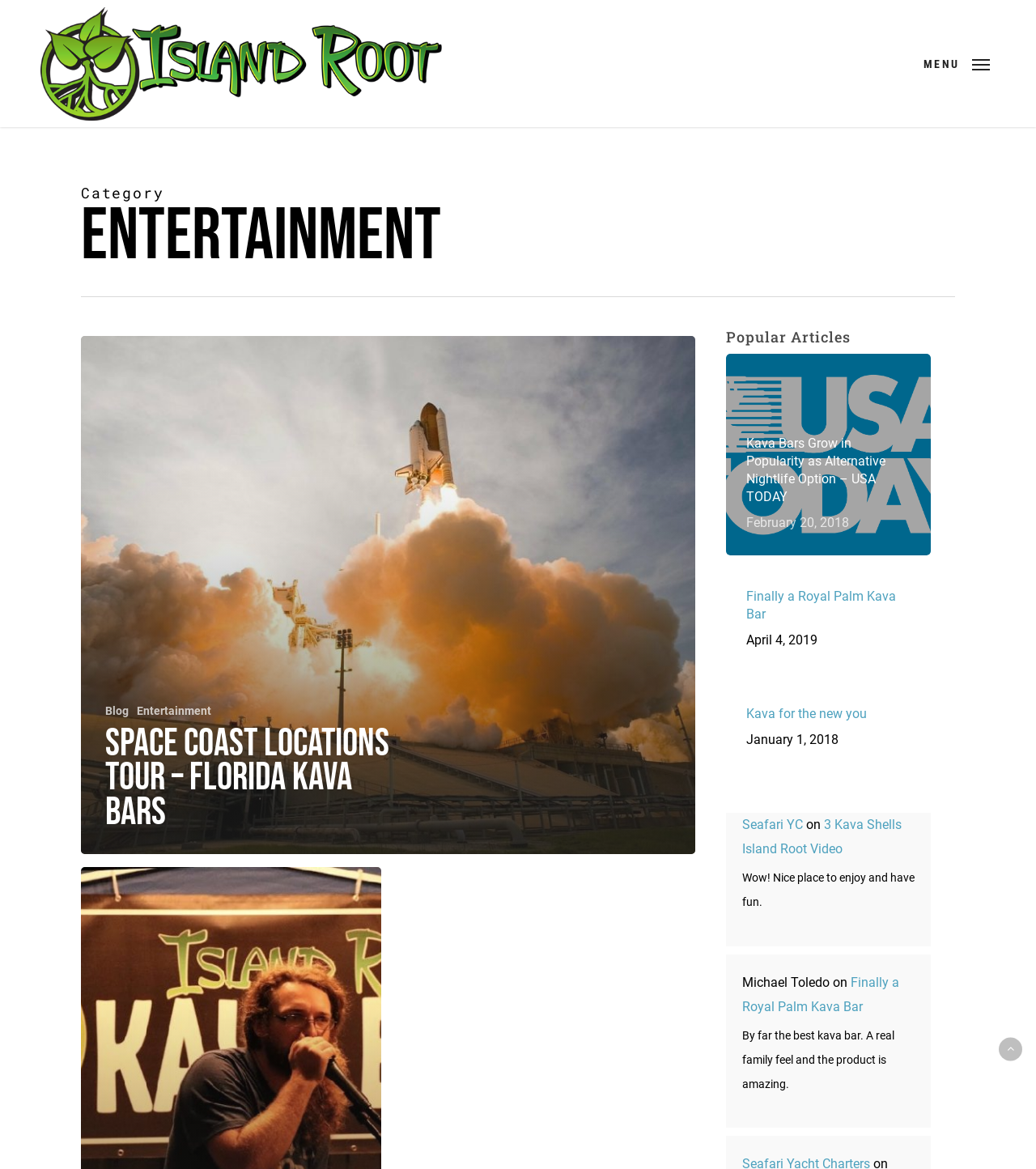What is the title of the first article?
Analyze the image and deliver a detailed answer to the question.

The title of the first article can be found in the link element that says 'Space Coast Locations Tour – Florida Kava Bars', which is located below the 'ENTERTAINMENT' heading.